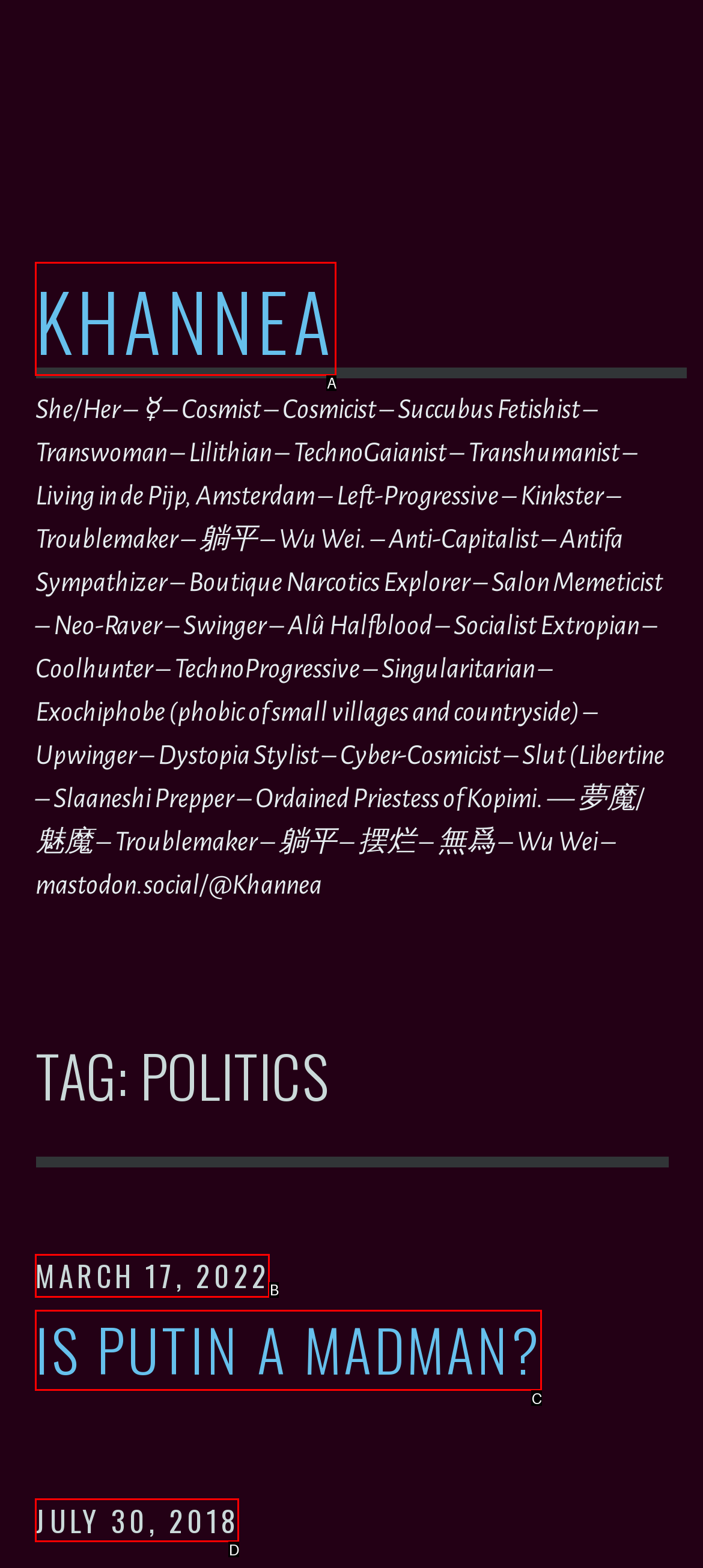Based on the description: Khannea, select the HTML element that best fits. Reply with the letter of the correct choice from the options given.

A